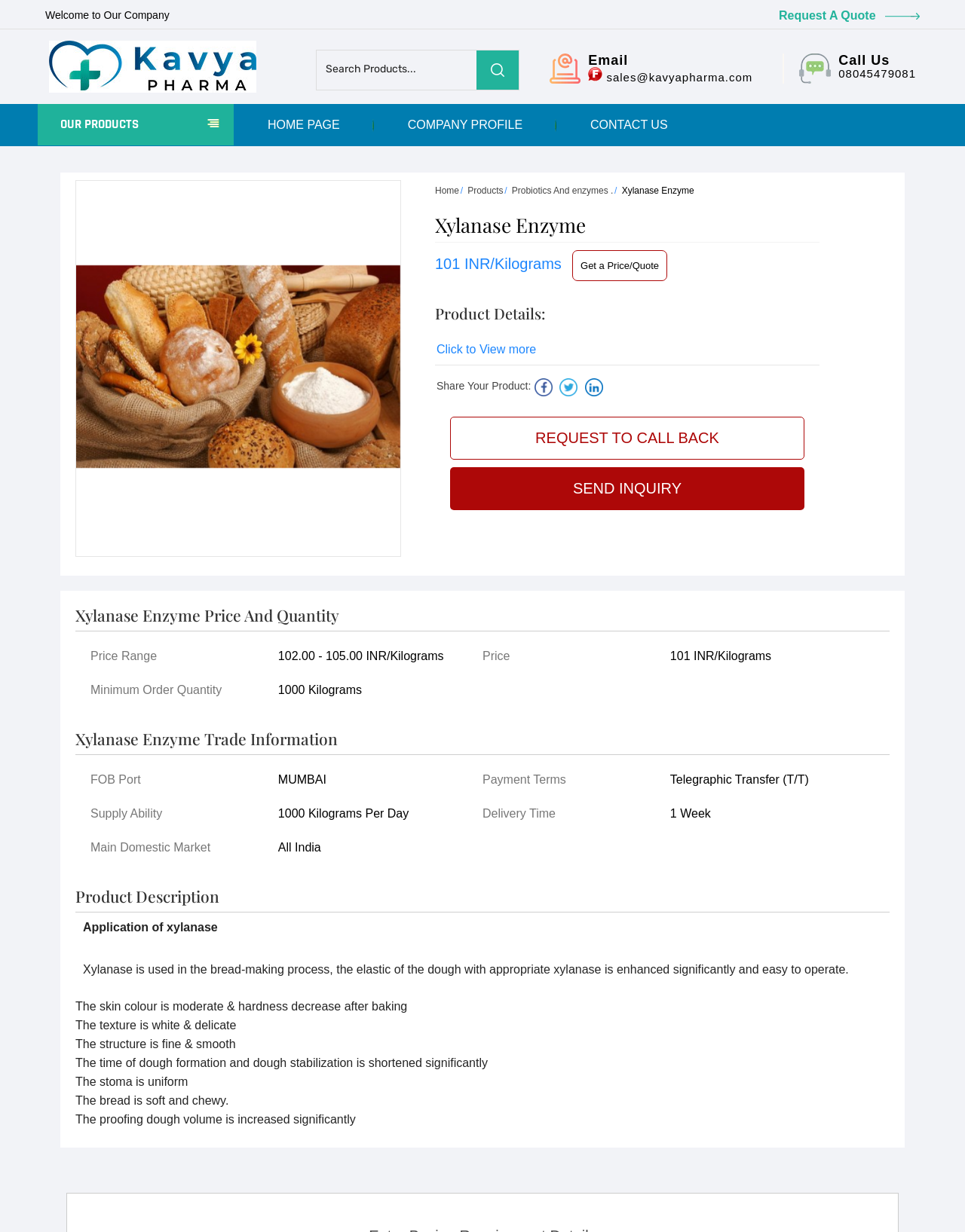Provide a brief response to the question below using one word or phrase:
What is the application of Xylanase Enzyme in bread-making?

Enhances dough elasticity